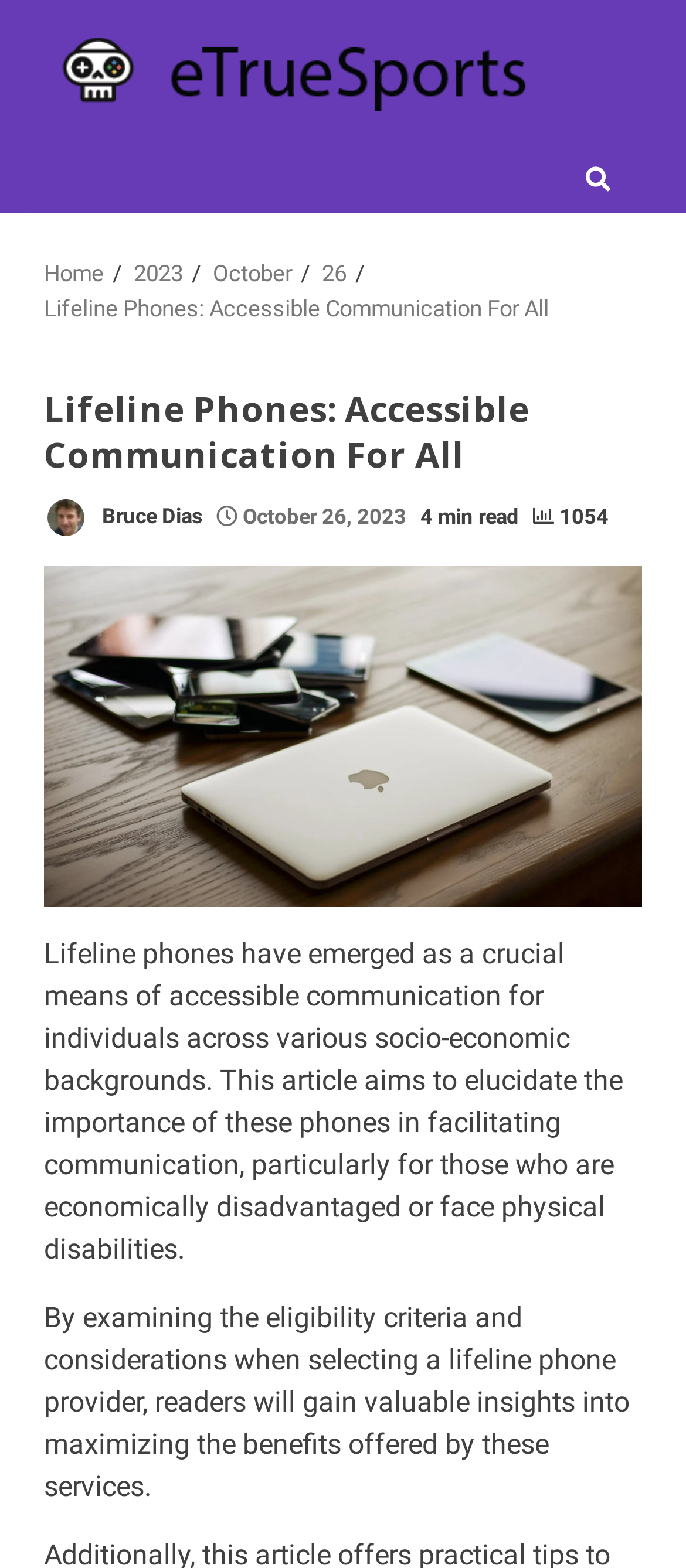What is the estimated reading time of the article?
Using the details from the image, give an elaborate explanation to answer the question.

The estimated reading time of the article can be found below the article title, where it says '4 min read' in a static text format.